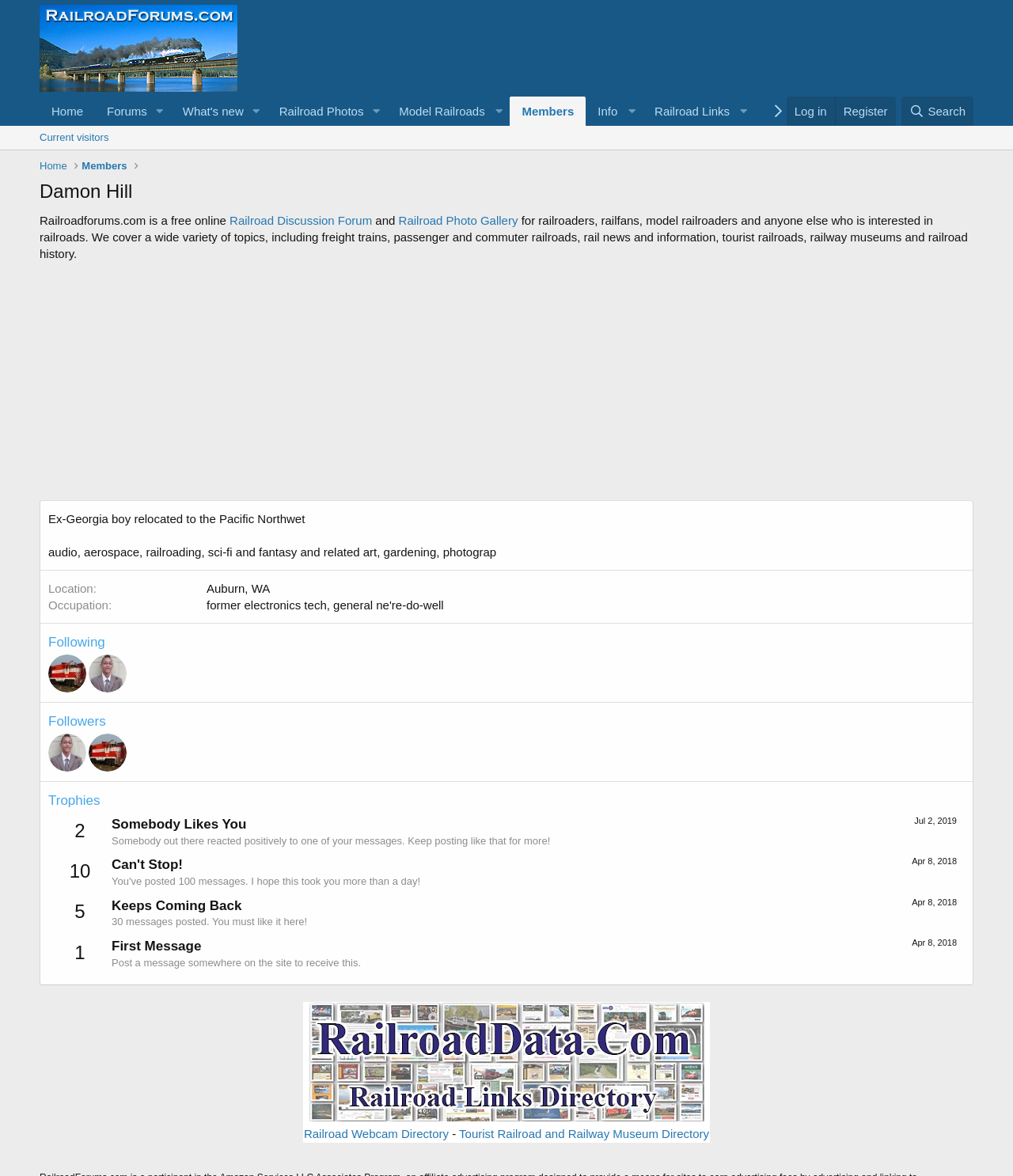Identify the bounding box coordinates of the clickable region to carry out the given instruction: "Check 'Current visitors'".

[0.033, 0.107, 0.114, 0.127]